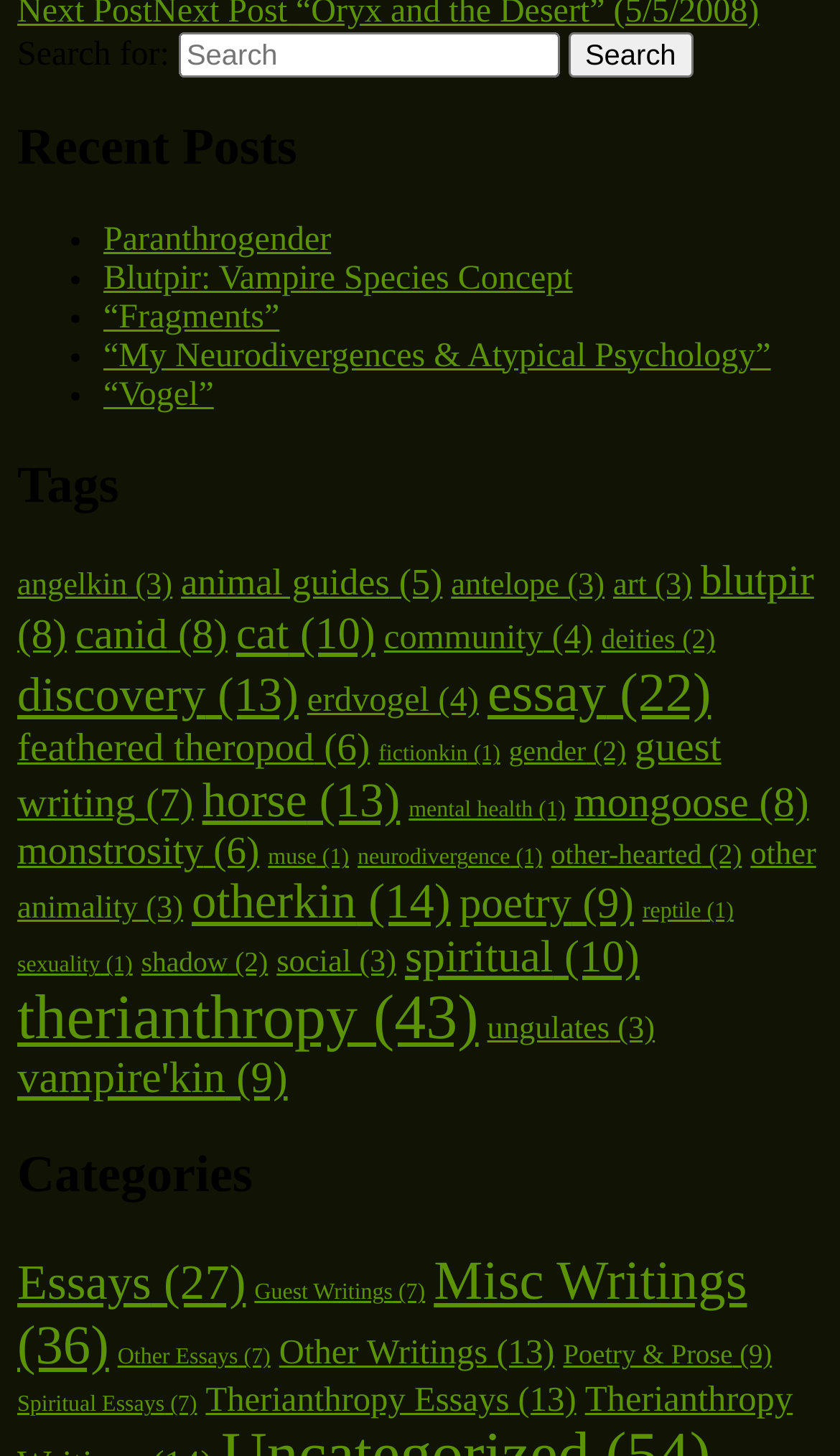How many recent posts are listed?
Give a thorough and detailed response to the question.

The webpage has a section labeled 'Recent Posts' which lists four links to recent posts, each with a bullet point marker. These links are 'Paranthrogender', 'Blutpir: Vampire Species Concept', '“Fragments”', and '“My Neurodivergences & Atypical Psychology”'.